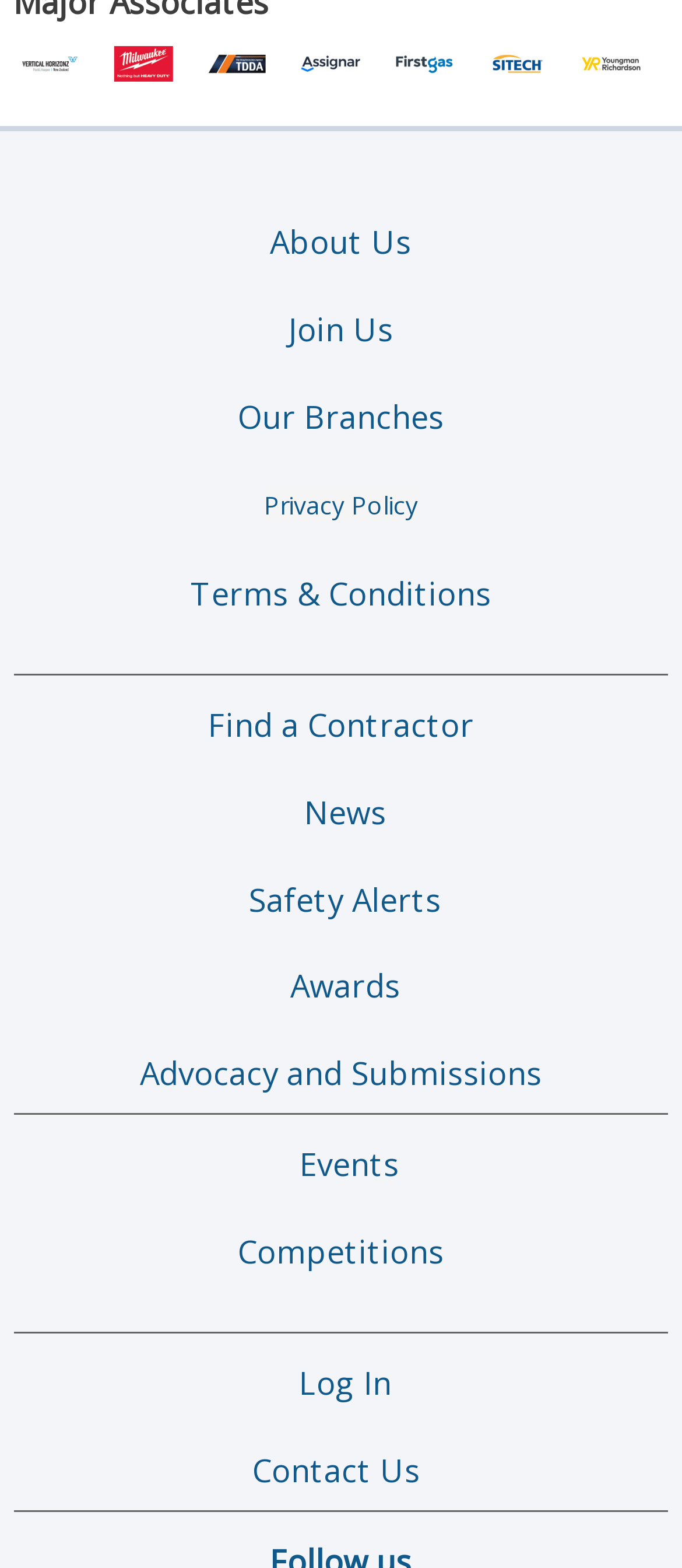Determine the bounding box coordinates of the UI element described below. Use the format (top-left x, top-left y, bottom-right x, bottom-right y) with floating point numbers between 0 and 1: alt="Connexis Te Pukenga"

[0.578, 0.026, 0.683, 0.055]